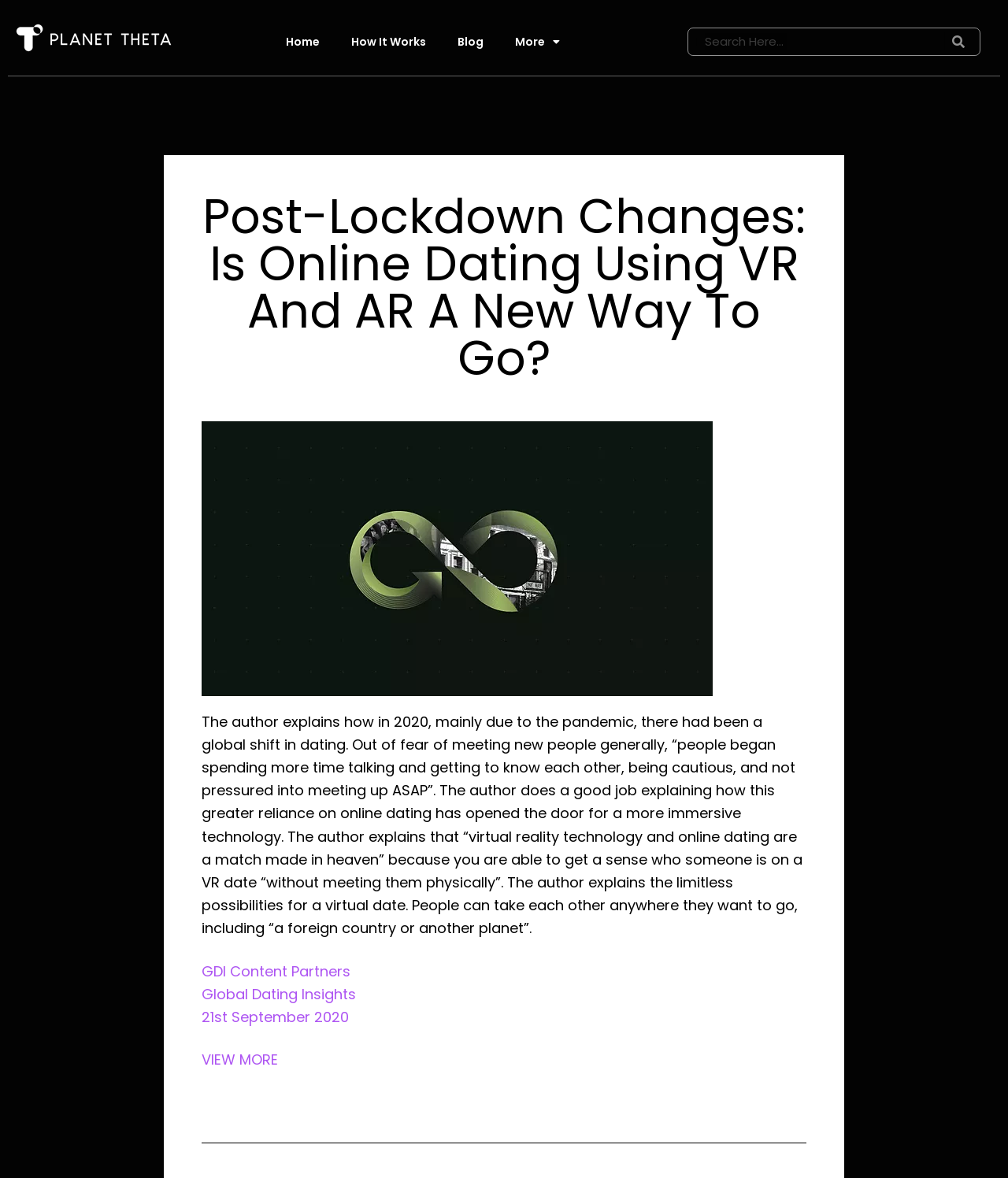Please indicate the bounding box coordinates for the clickable area to complete the following task: "visit GDI Content Partners". The coordinates should be specified as four float numbers between 0 and 1, i.e., [left, top, right, bottom].

[0.2, 0.816, 0.348, 0.833]